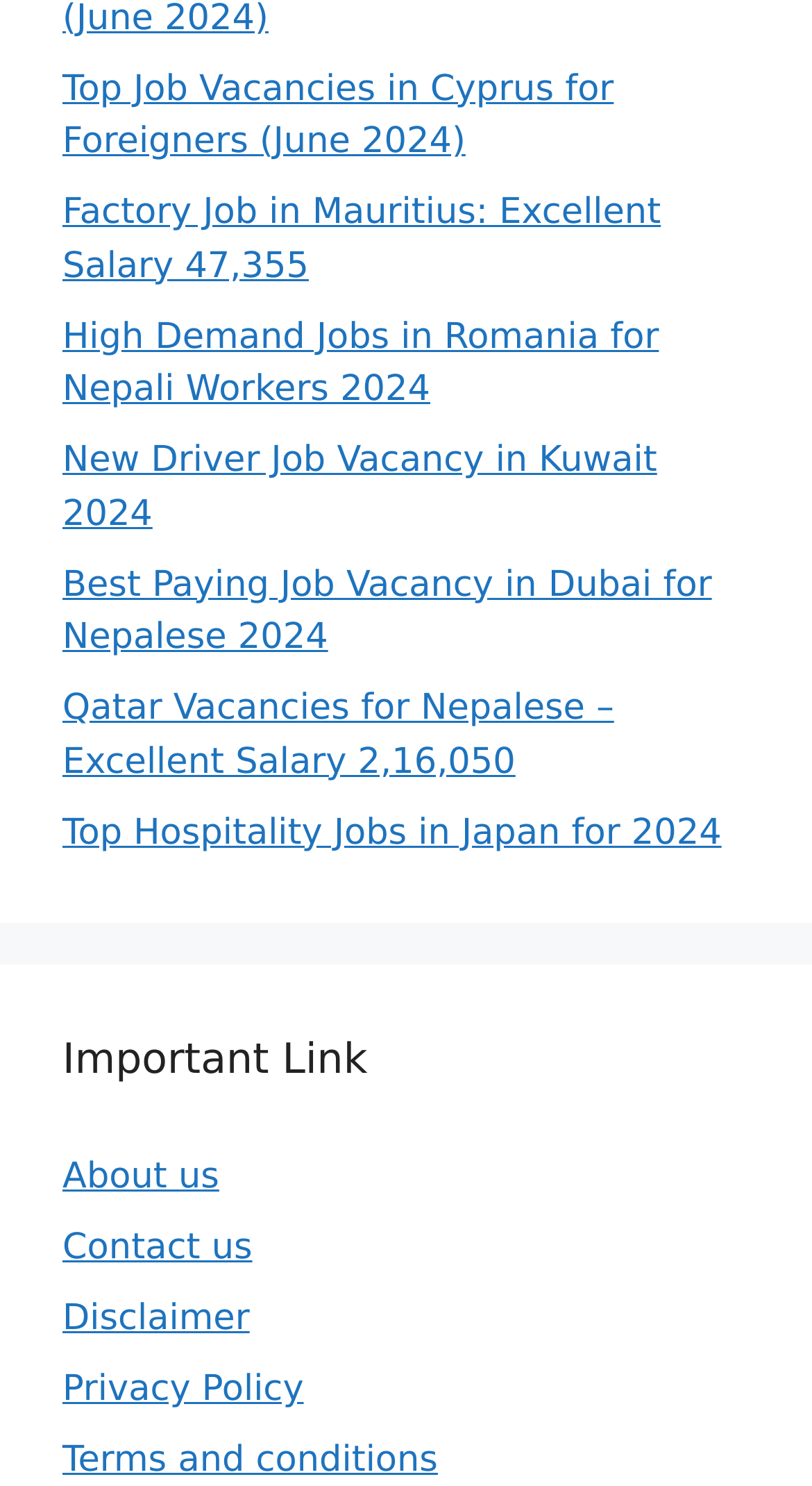Observe the image and answer the following question in detail: What is the purpose of the 'Disclaimer' link?

Based on the common practice of websites providing disclaimers, I infer that the 'Disclaimer' link is intended to provide legal information or terms of use for the website, which is a common practice for websites to inform users of their rights and responsibilities.